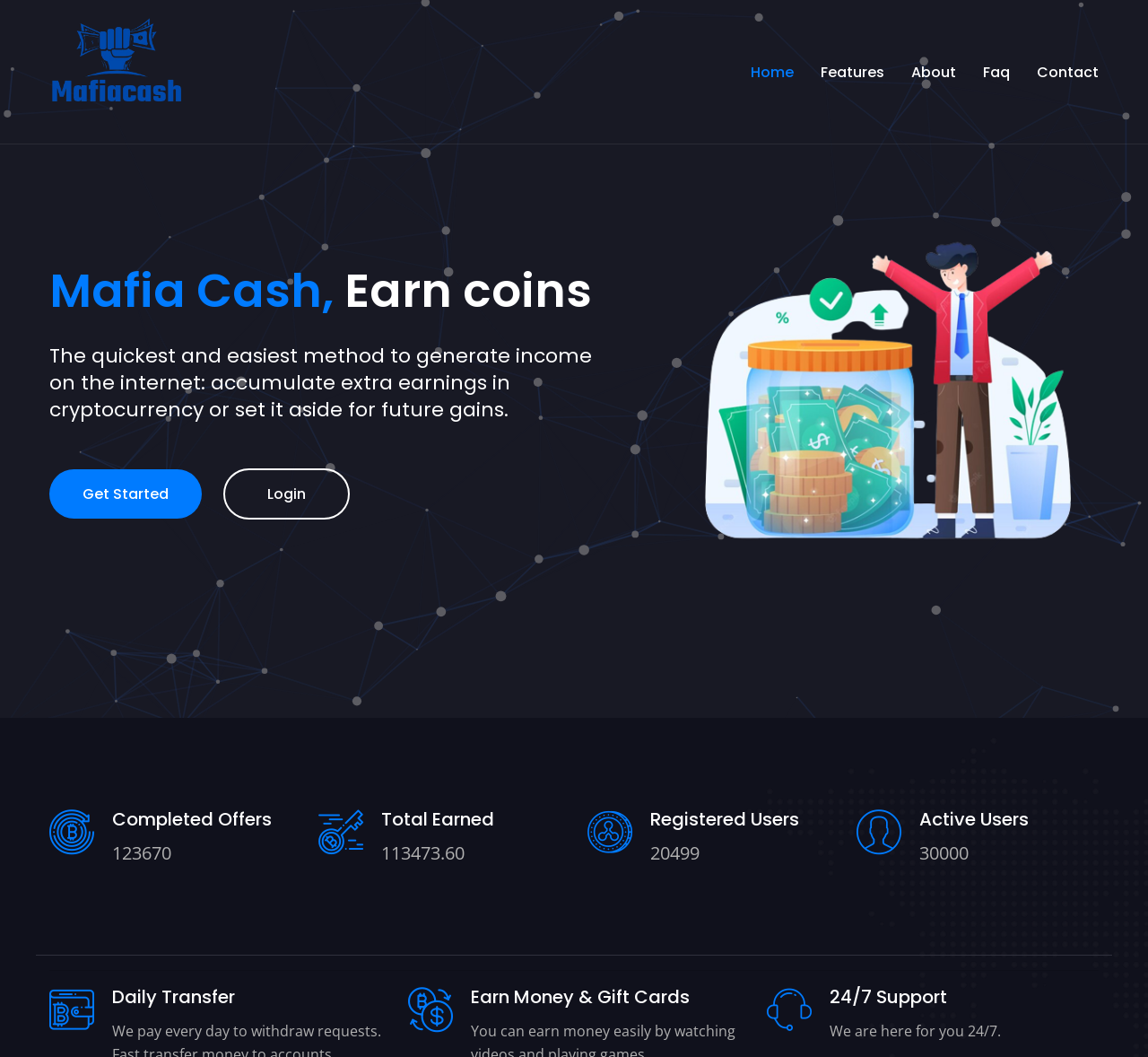What is the main purpose of this website?
Please answer using one word or phrase, based on the screenshot.

Earn money